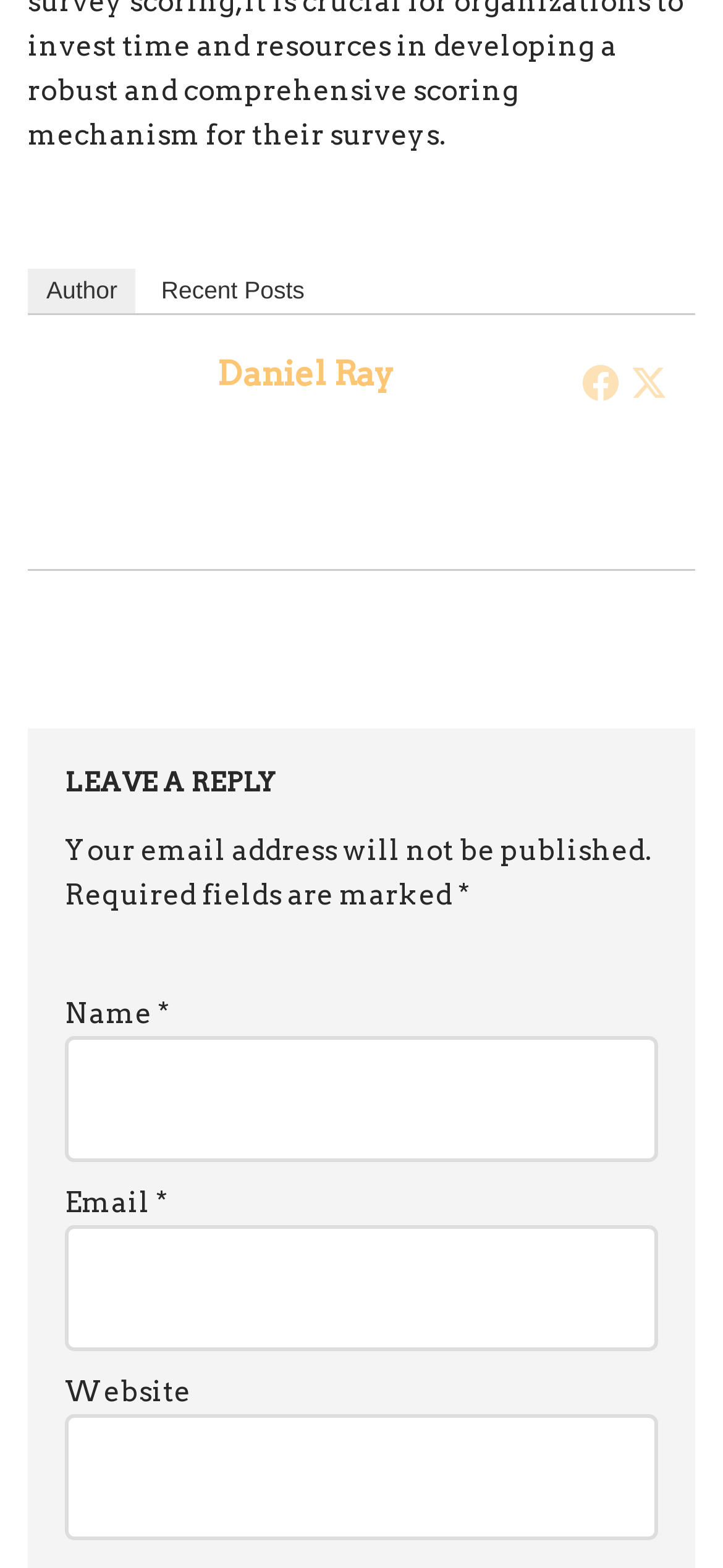Can you determine the bounding box coordinates of the area that needs to be clicked to fulfill the following instruction: "click on the author link"?

[0.038, 0.171, 0.188, 0.199]